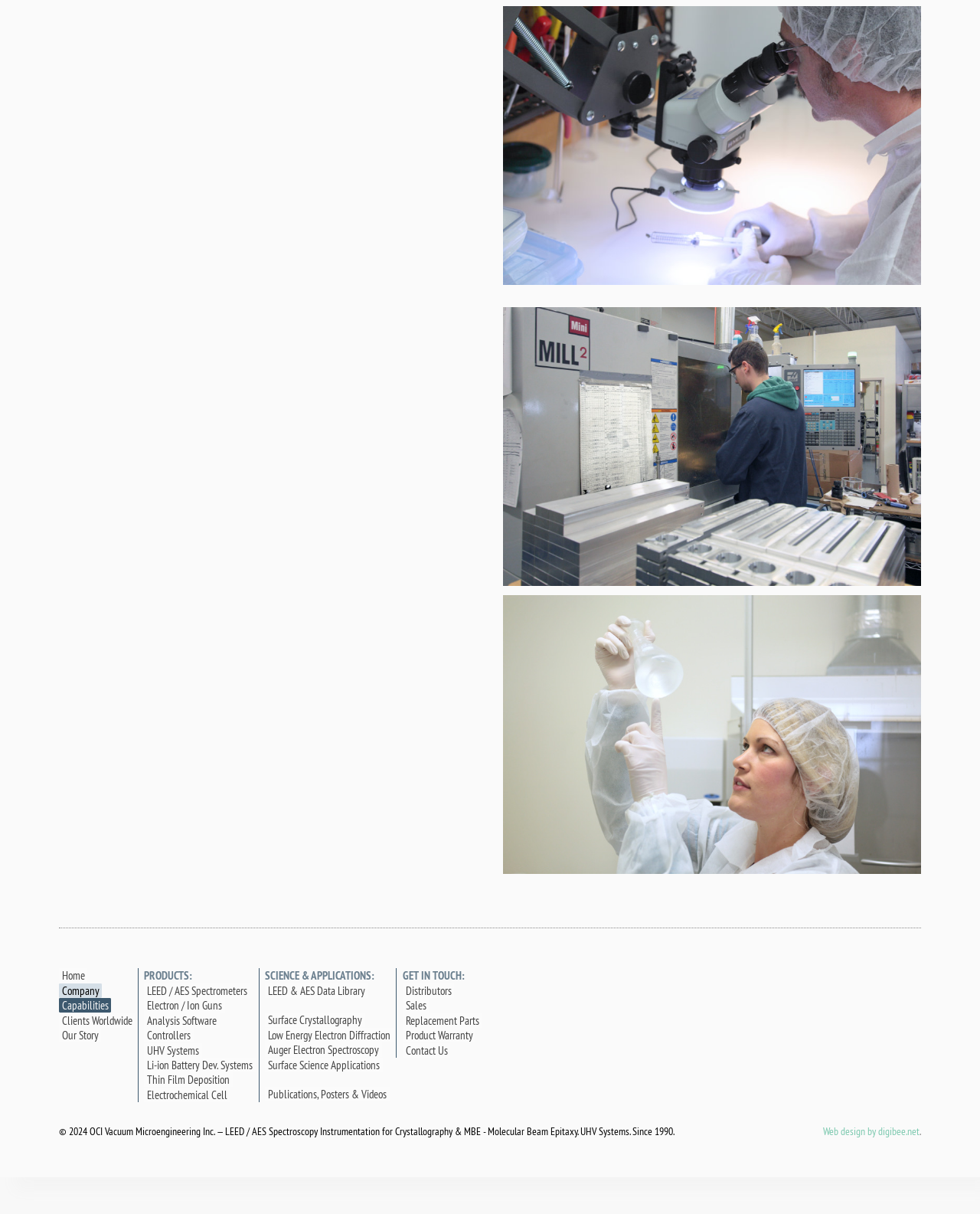Answer this question using a single word or a brief phrase:
What is the company's area of expertise?

Surface Science